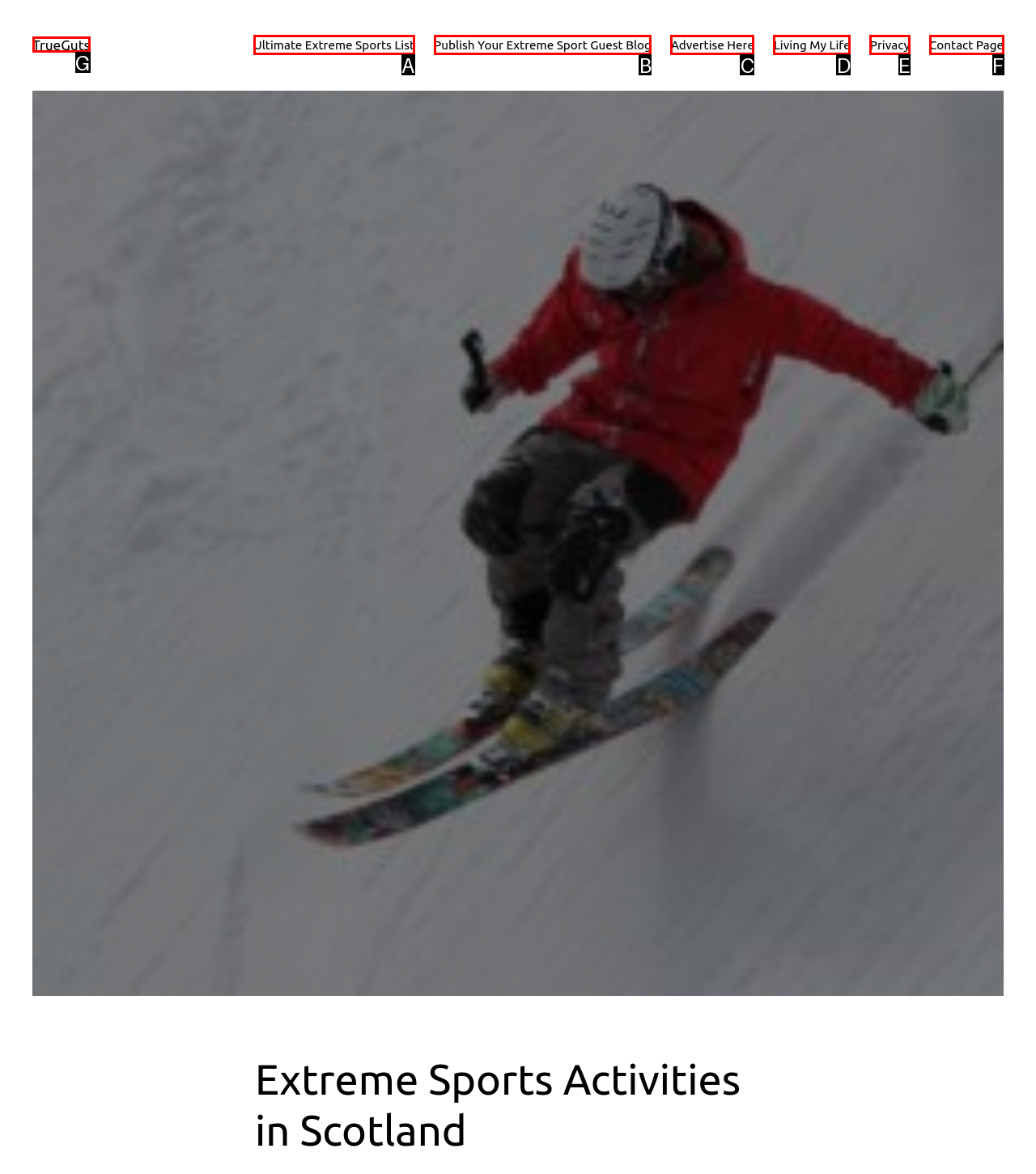With the description: Ultimate Extreme Sports List, find the option that corresponds most closely and answer with its letter directly.

A